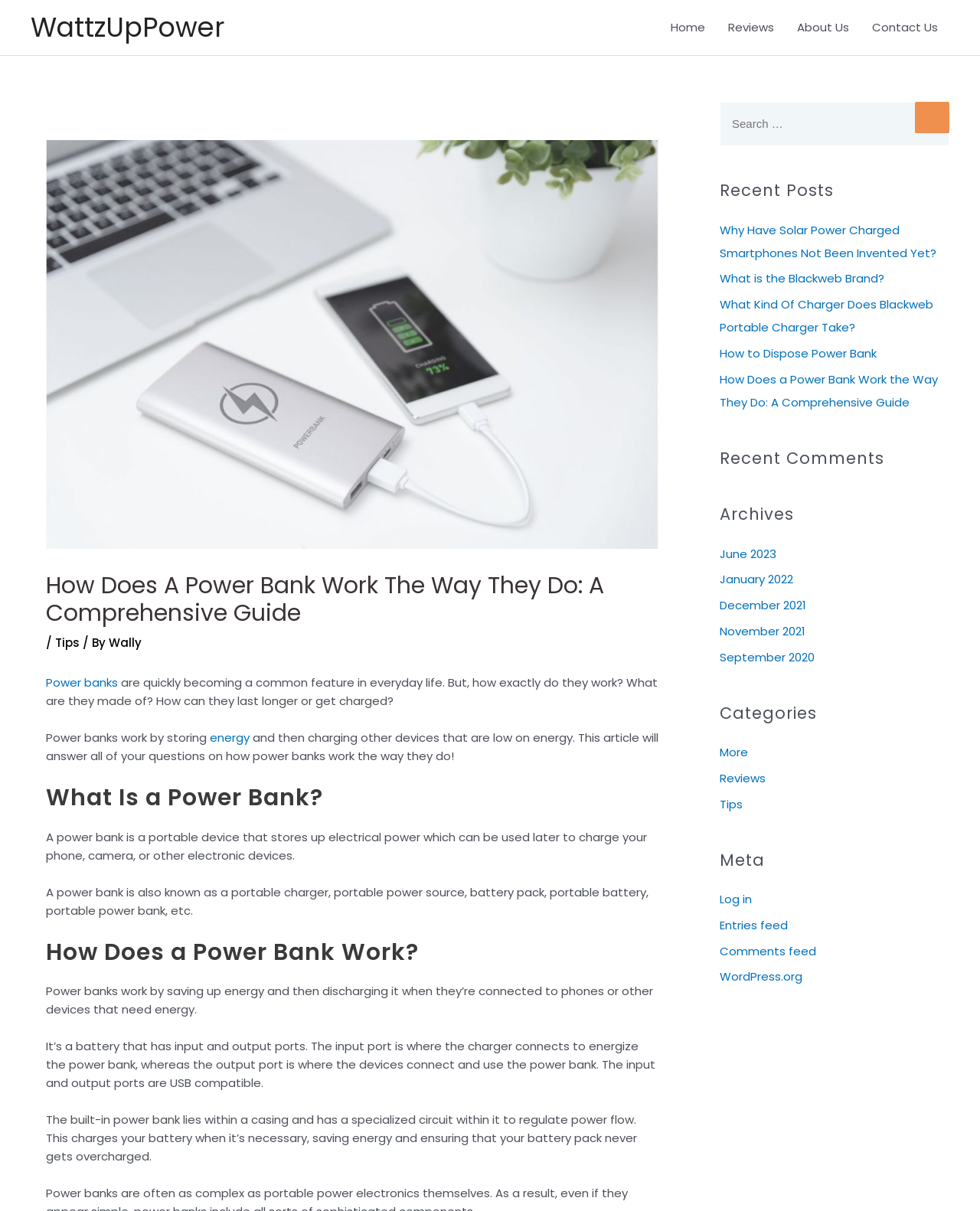Determine the coordinates of the bounding box that should be clicked to complete the instruction: "Check the 'Recent Posts'". The coordinates should be represented by four float numbers between 0 and 1: [left, top, right, bottom].

[0.734, 0.147, 0.969, 0.342]